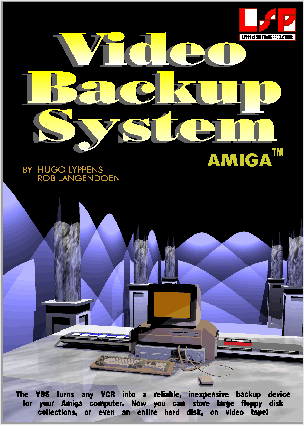What is the purpose of the software?
Based on the screenshot, give a detailed explanation to answer the question.

The software is designed to turn any VCR into a reliable backup solution, offering seamless storage options for various digital media, specifically for Amiga users.